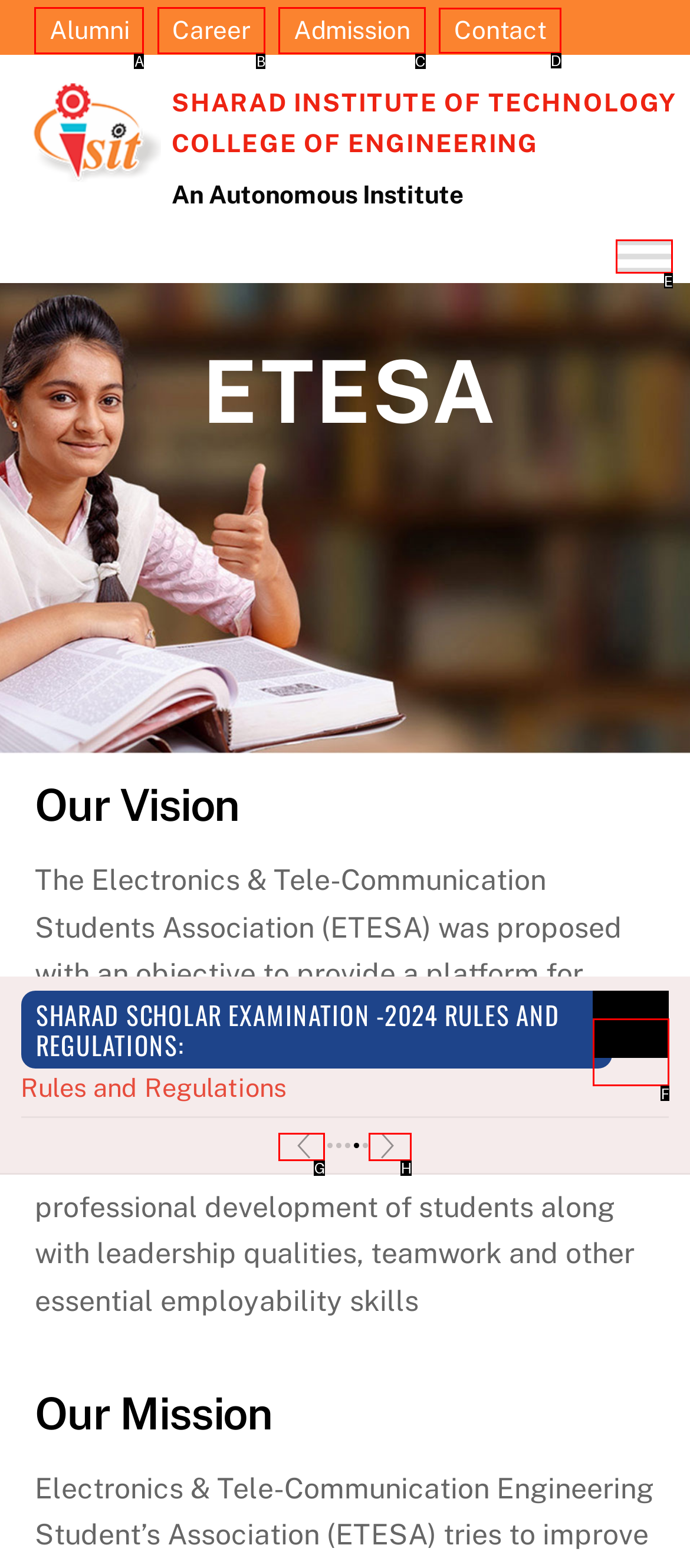Select the HTML element that needs to be clicked to perform the task: View the 'Contact' page. Reply with the letter of the chosen option.

D